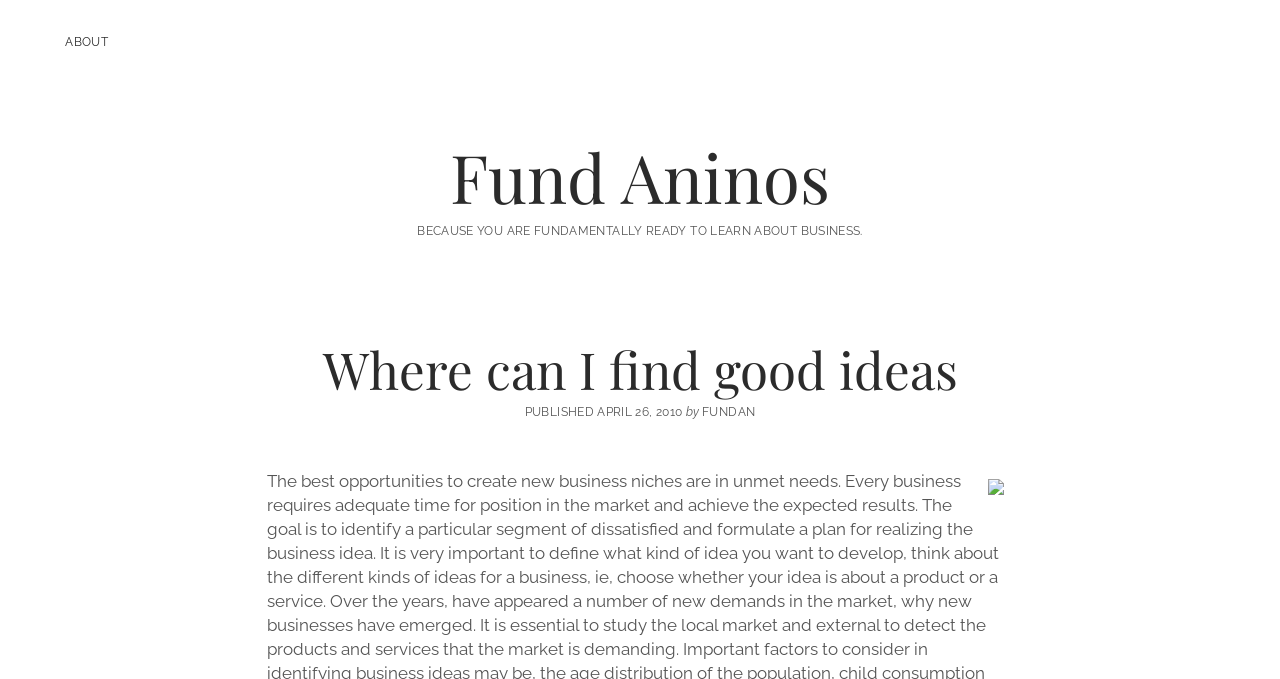Provide the bounding box coordinates of the UI element this sentence describes: "About".

[0.042, 0.035, 0.094, 0.088]